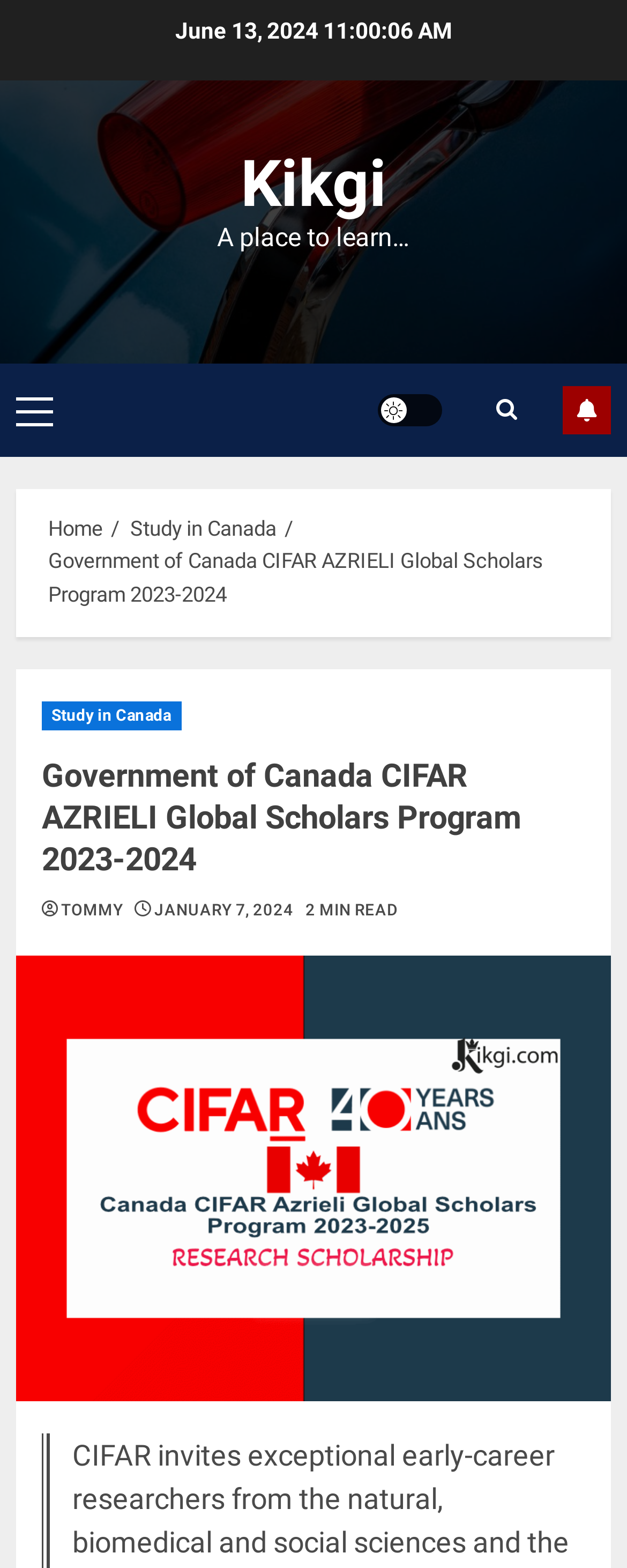Specify the bounding box coordinates of the area that needs to be clicked to achieve the following instruction: "Subscribe by clicking the 'SUBSCRIBE' button".

[0.897, 0.246, 0.974, 0.277]